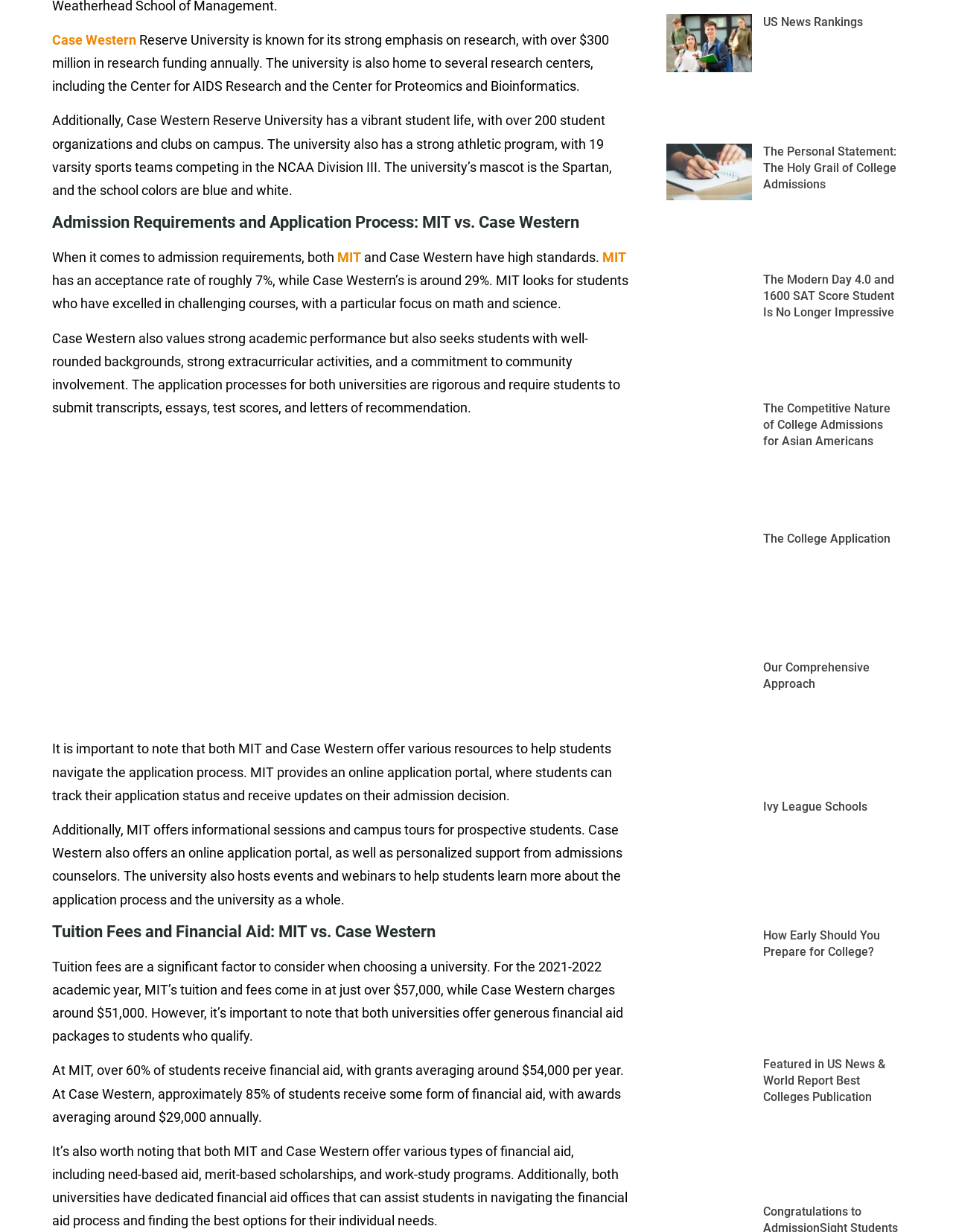Bounding box coordinates are to be given in the format (top-left x, top-left y, bottom-right x, bottom-right y). All values must be floating point numbers between 0 and 1. Provide the bounding box coordinate for the UI element described as: parent_node: Dartmouth Diversity Statistics

[0.699, 0.328, 0.789, 0.41]